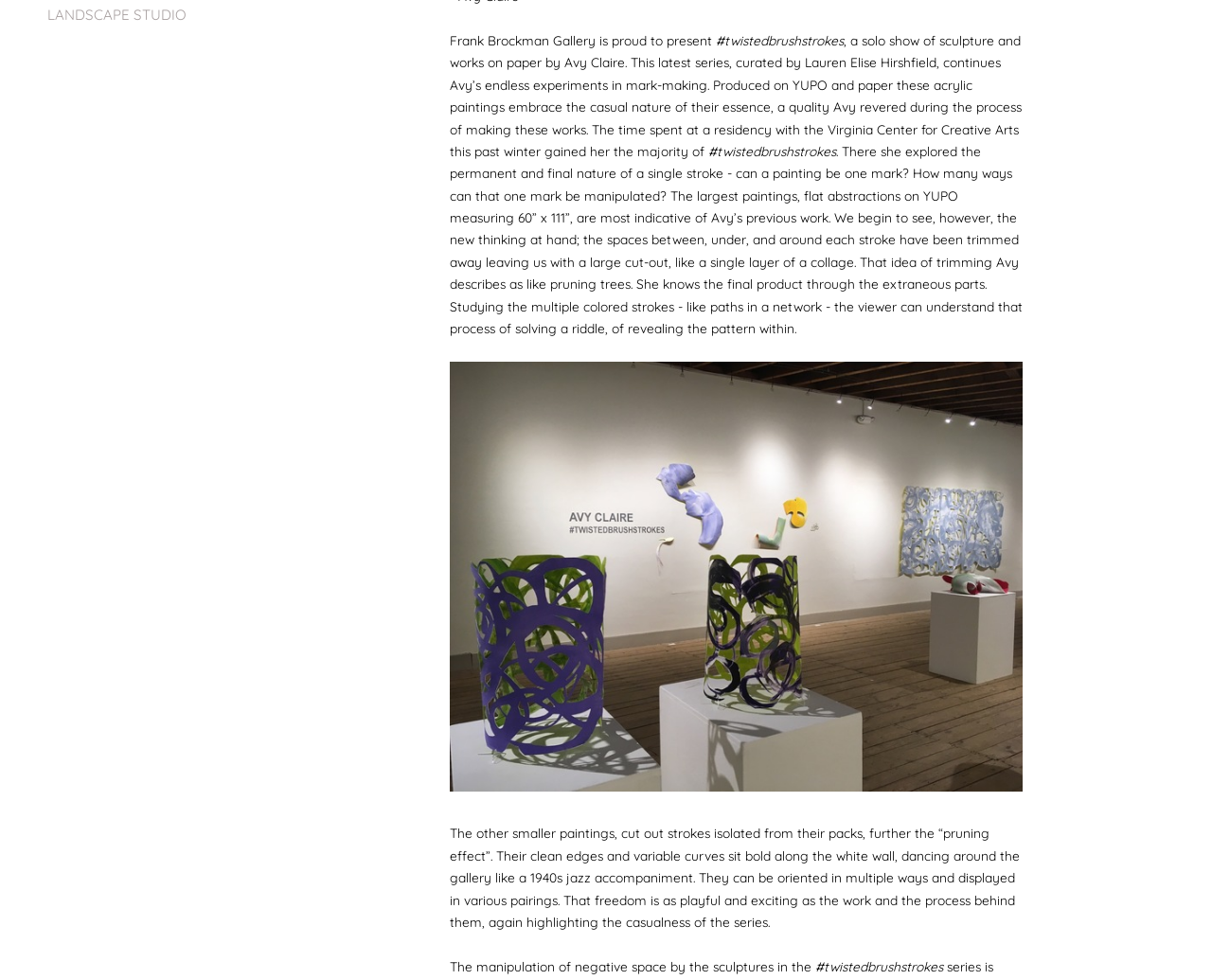Find and provide the bounding box coordinates for the UI element described here: "Serenity Garden". The coordinates should be given as four float numbers between 0 and 1: [left, top, right, bottom].

[0.049, 0.147, 0.14, 0.165]